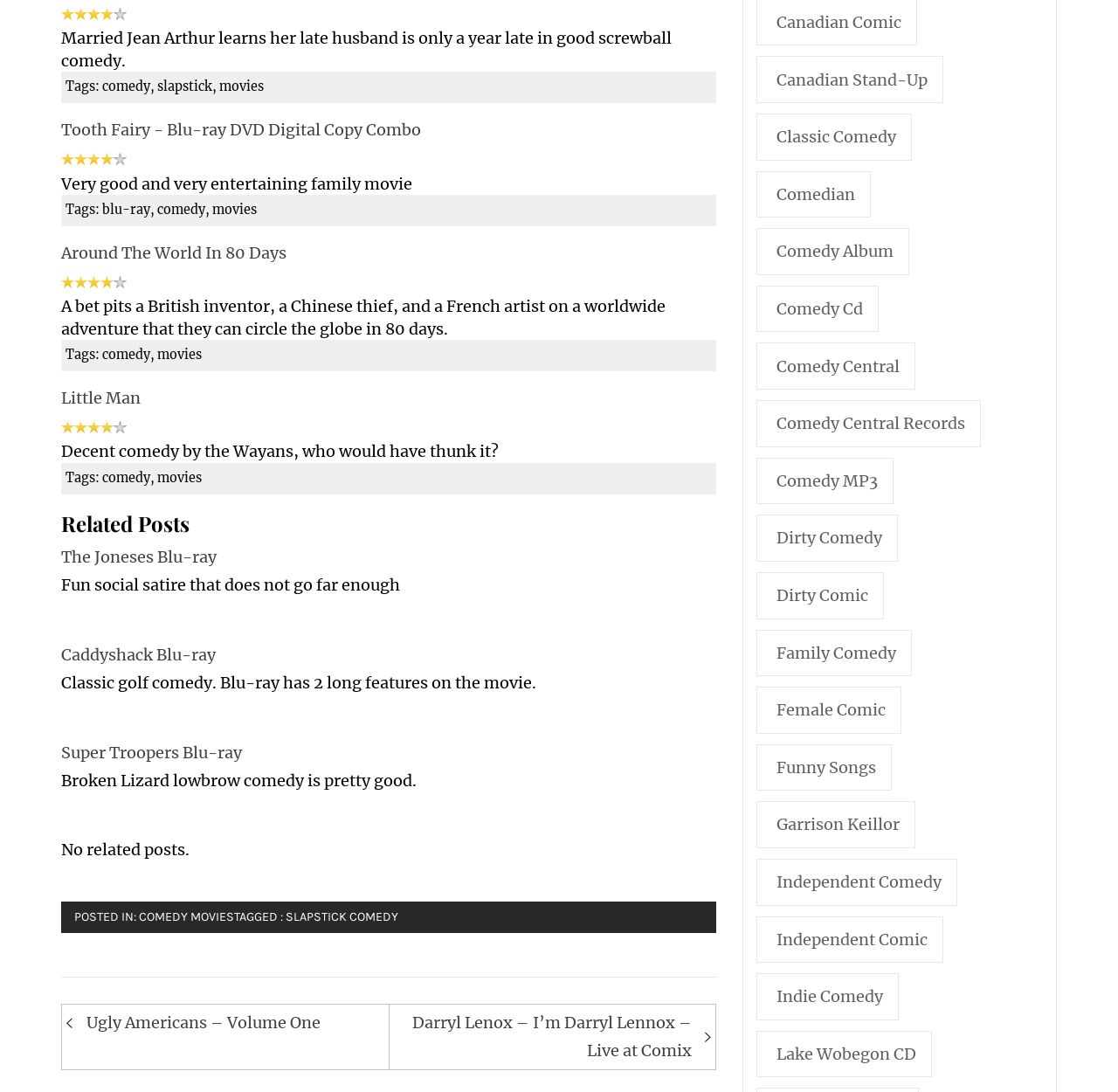Based on the element description "Ugly Americans – Volume One", predict the bounding box coordinates of the UI element.

[0.066, 0.924, 0.344, 0.95]